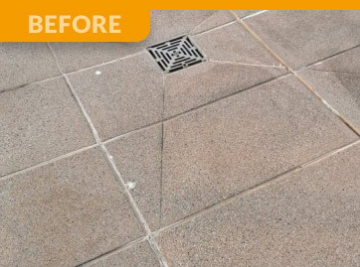What is the purpose of the label 'BEFORE'?
Give a one-word or short phrase answer based on the image.

To indicate the condition before repair